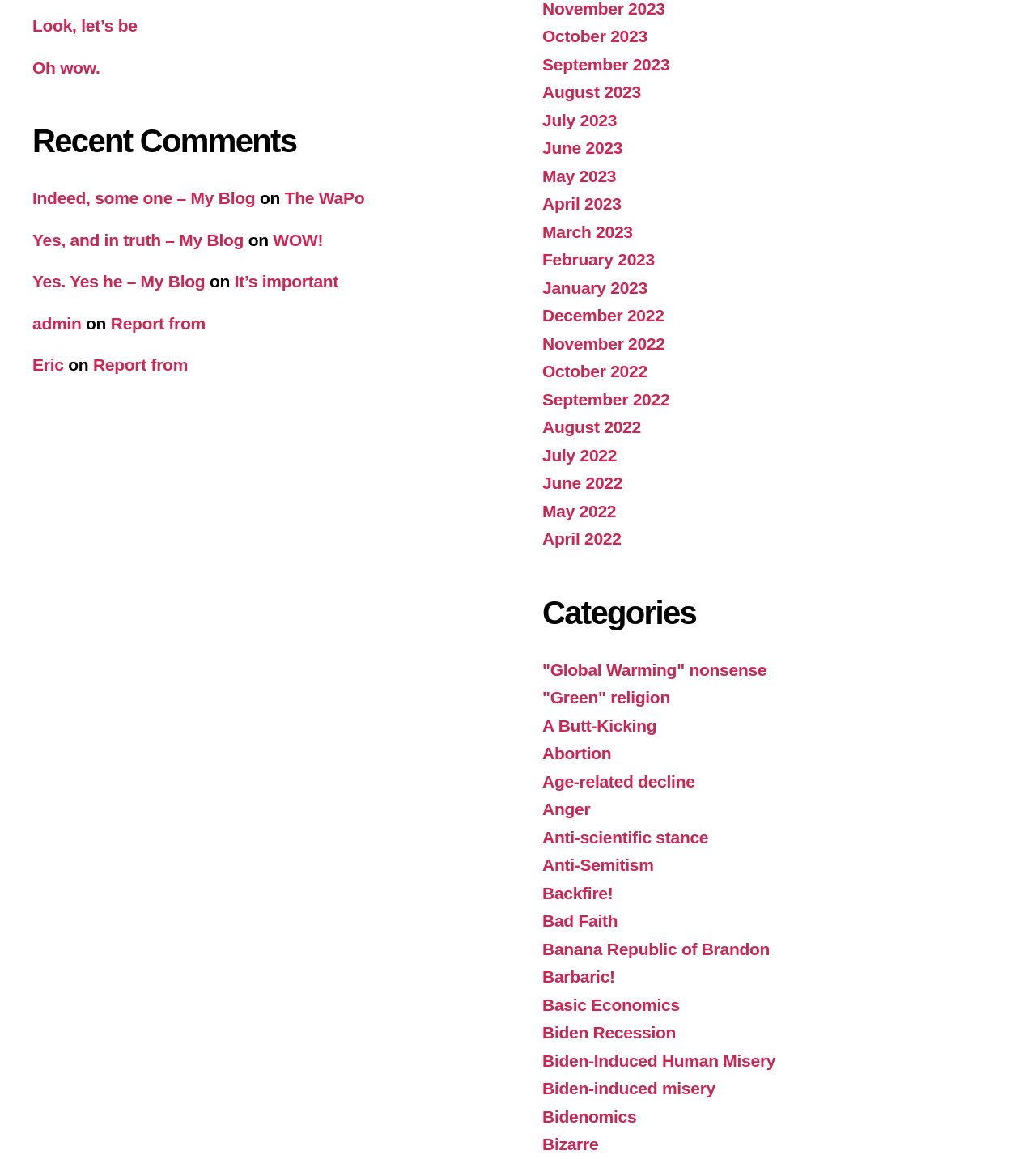How are the comments organized on the webpage?
Provide a well-explained and detailed answer to the question.

The comments on the webpage appear to be organized by date, with newer comments at the top, and also by topic, as indicated by the categories listed on the webpage, allowing users to easily navigate and find relevant comments.